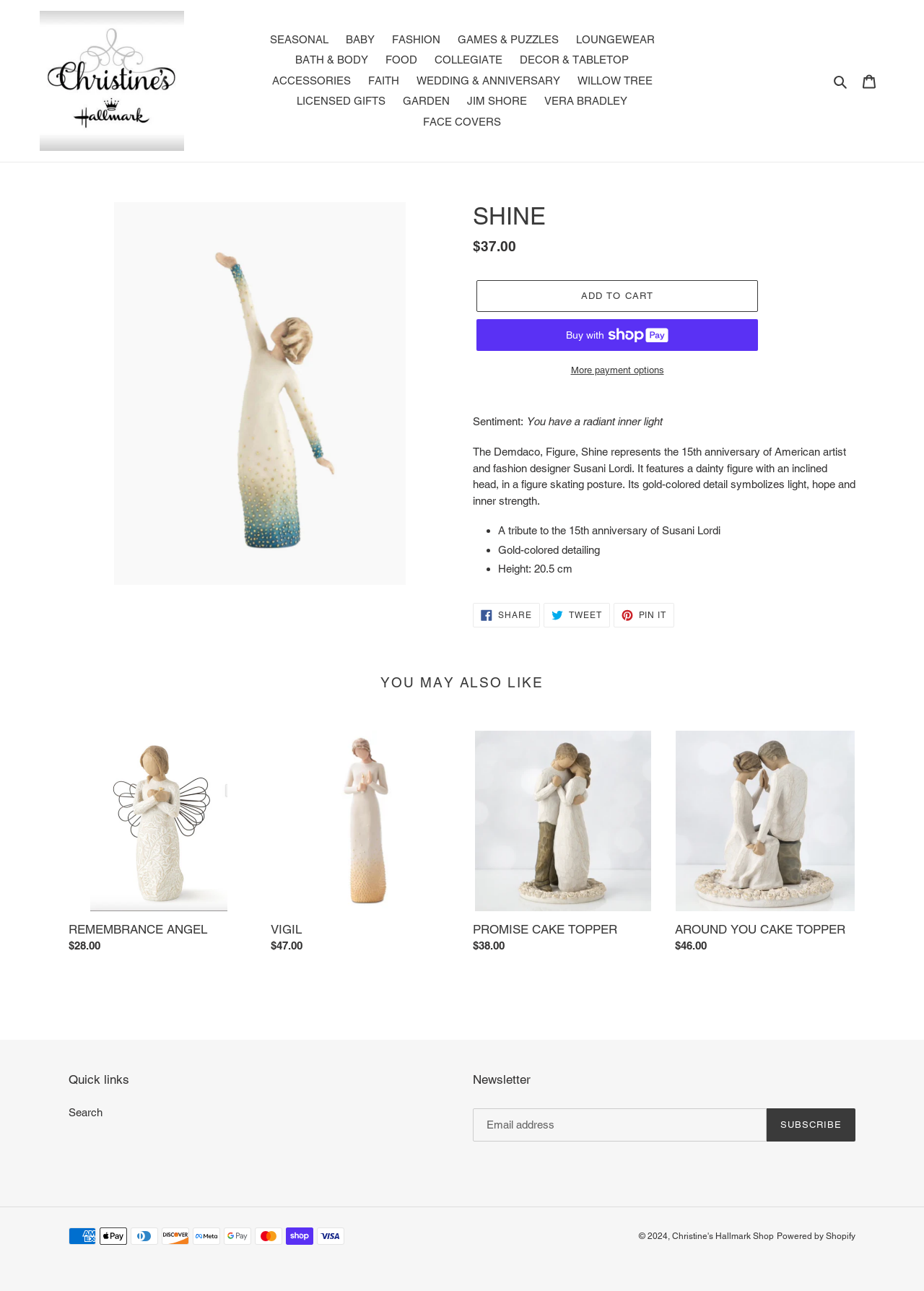Could you please study the image and provide a detailed answer to the question:
What is the height of the Shine figure?

The answer can be found in the product description, which lists the features of the Shine figure, including its height, which is 20.5 cm.